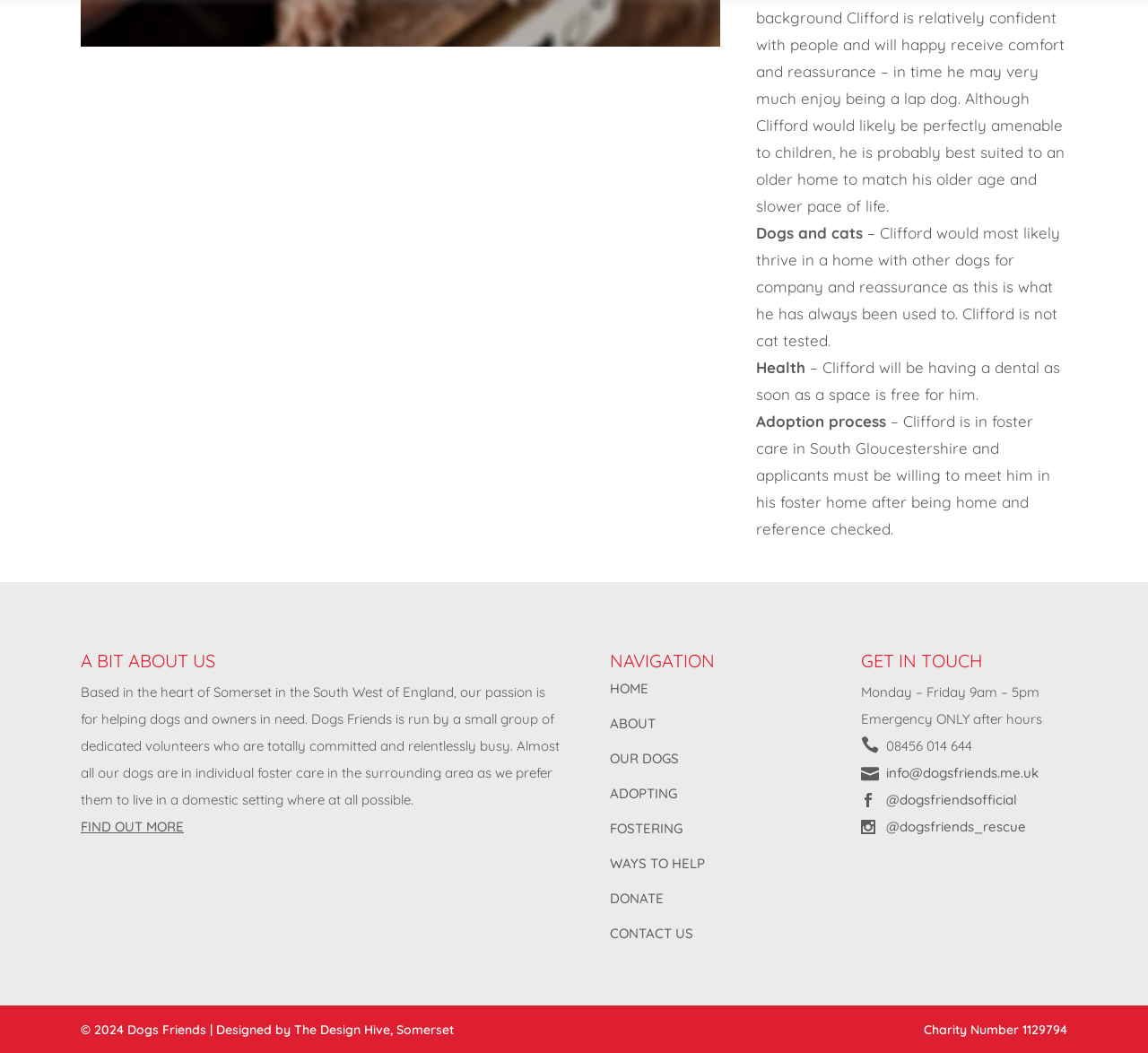Provide a one-word or short-phrase answer to the question:
What is the process to adopt Clifford?

Meet him in his foster home